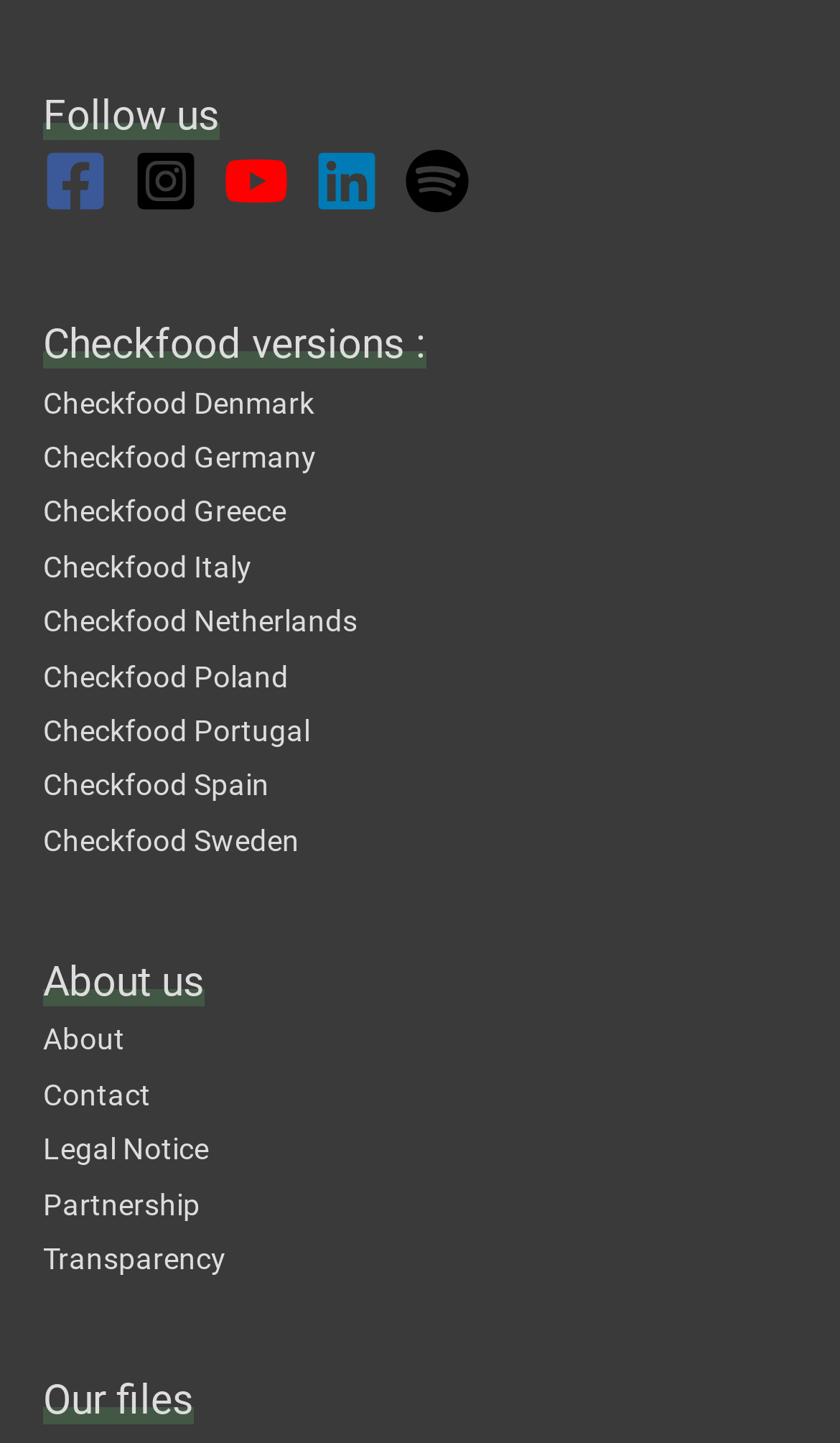Locate the bounding box coordinates of the element's region that should be clicked to carry out the following instruction: "Learn about us". The coordinates need to be four float numbers between 0 and 1, i.e., [left, top, right, bottom].

[0.051, 0.708, 0.149, 0.732]